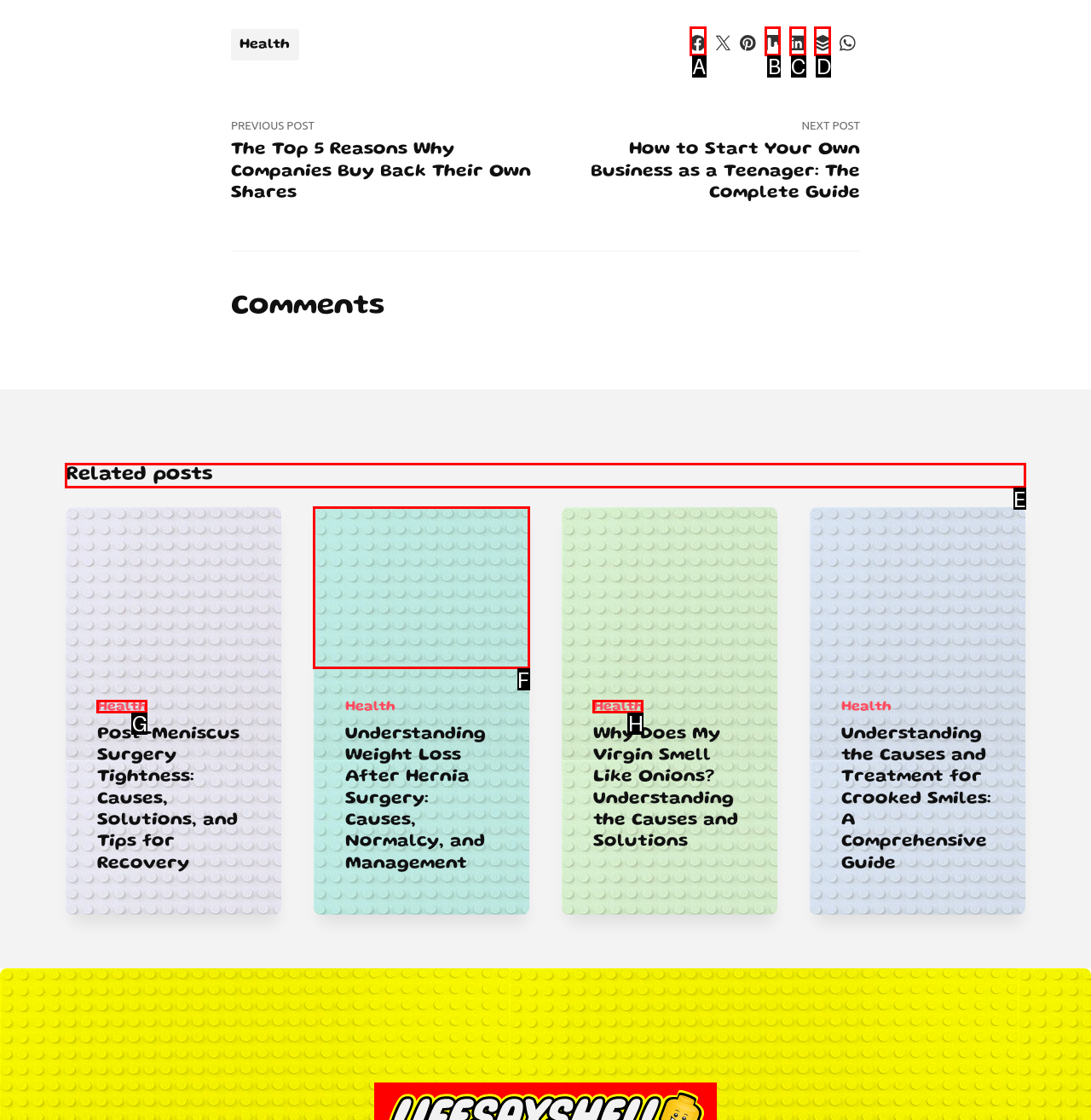Determine which option you need to click to execute the following task: Search for posts. Provide your answer as a single letter.

None